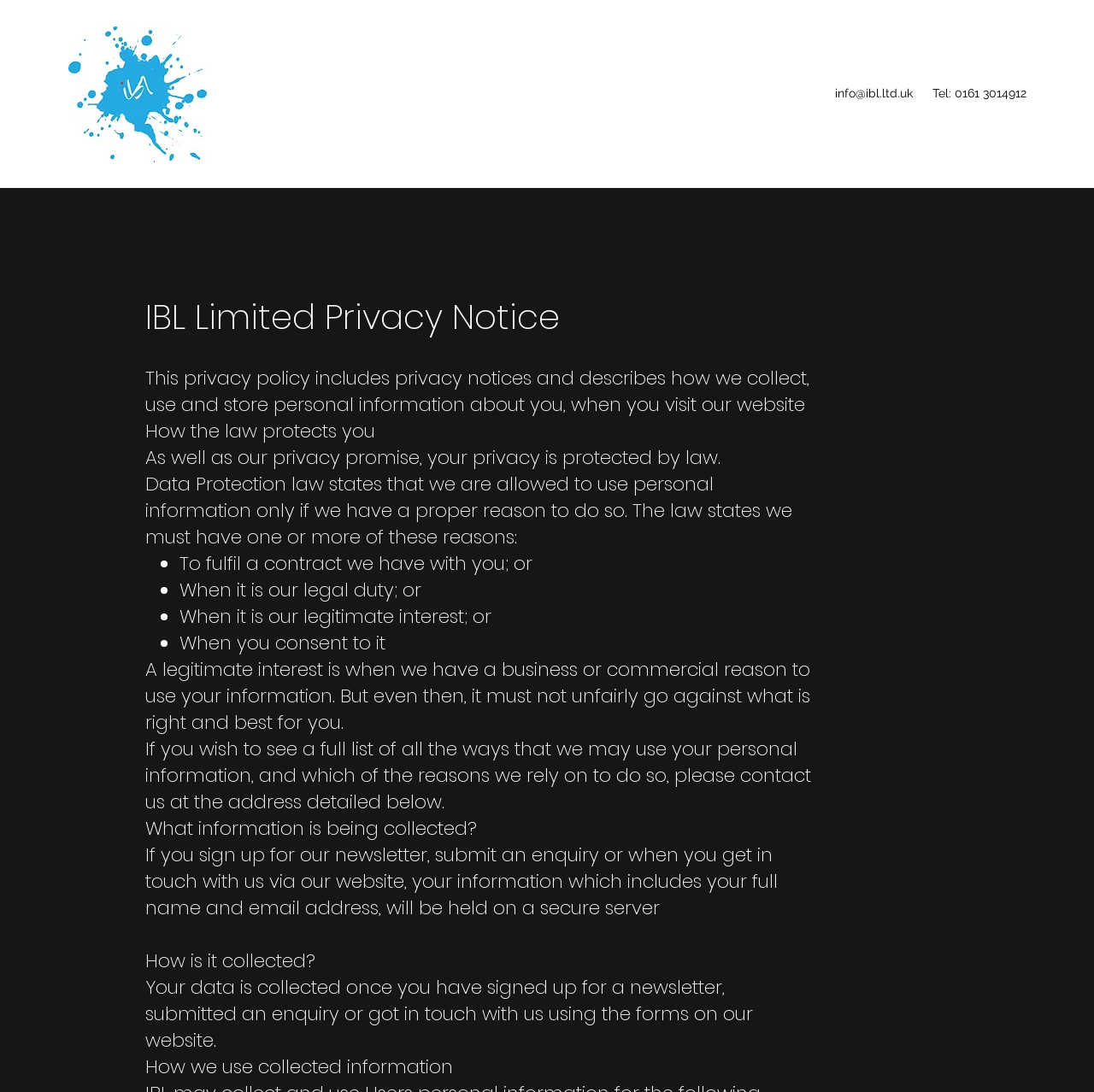Write a detailed summary of the webpage, including text, images, and layout.

The webpage is about the privacy notice of IBL Limited. At the top left corner, there is a link to an image "ibl main splat.jpg". On the top right corner, there is a link to an email address "info@ibl.ltd.uk" and a static text "Tel: 0161 3014912" next to it.

Below the top section, there is a heading "IBL Limited Privacy Notice" followed by a paragraph of text explaining the purpose of the privacy policy. The text describes how the company collects, uses, and stores personal information when visitors access their website.

The next section is about how the law protects individuals, stating that data protection law allows the company to use personal information only if they have a proper reason to do so. This is followed by a list of four reasons, marked by bullet points, which include fulfilling a contract, legal duty, legitimate interest, and consent.

Further down, there is a section explaining what constitutes a legitimate interest, which is when the company has a business or commercial reason to use personal information. The text also mentions that individuals can contact the company to see a full list of how their personal information may be used.

The webpage then goes on to explain what information is being collected, which includes full name and email address when signing up for a newsletter or submitting an enquiry. The text also describes how the information is collected, which is through forms on the website, and how it is used.